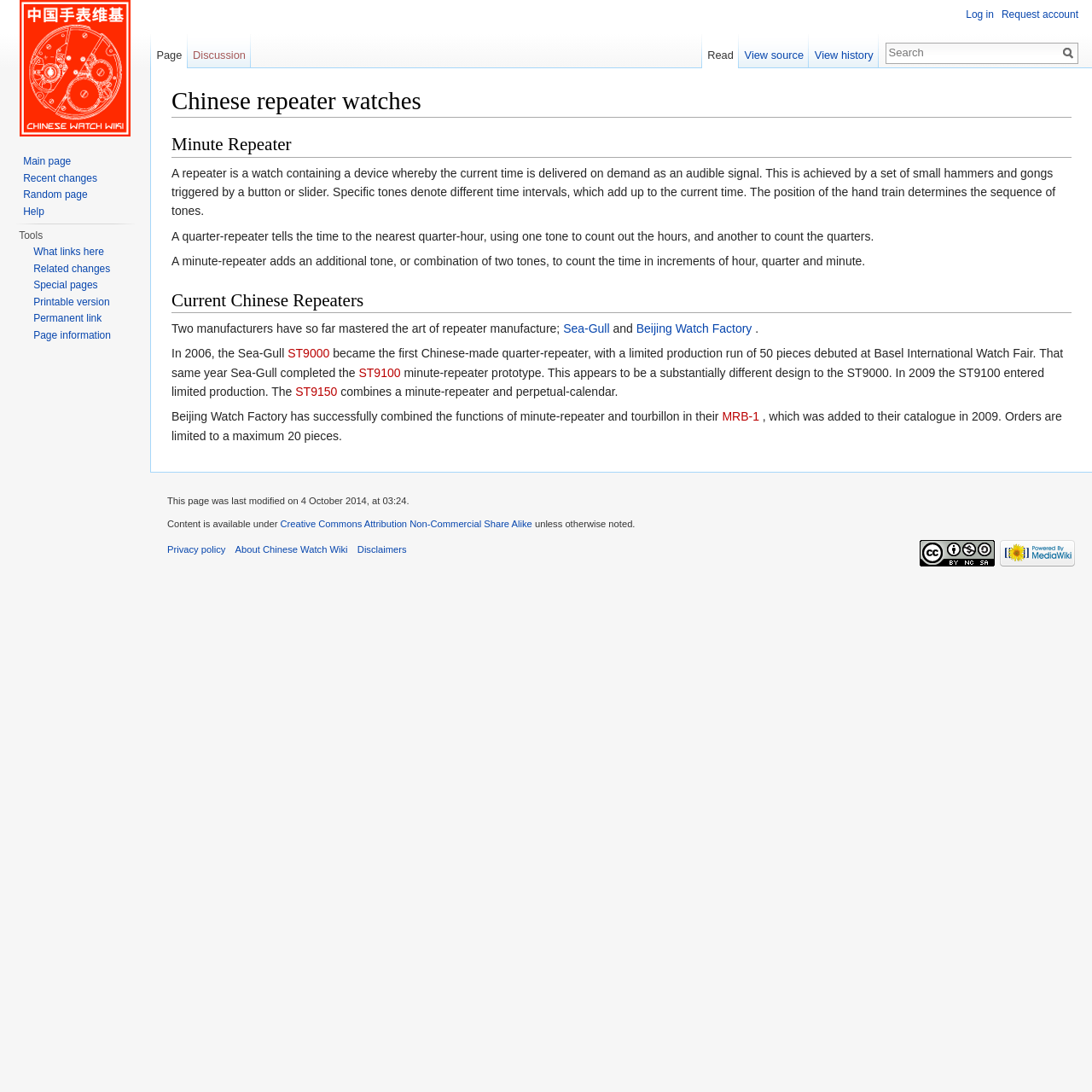Analyze the image and give a detailed response to the question:
How many Chinese manufacturers have mastered repeater manufacture?

According to the text, two manufacturers, Sea-Gull and Beijing Watch Factory, have so far mastered the art of repeater manufacture.